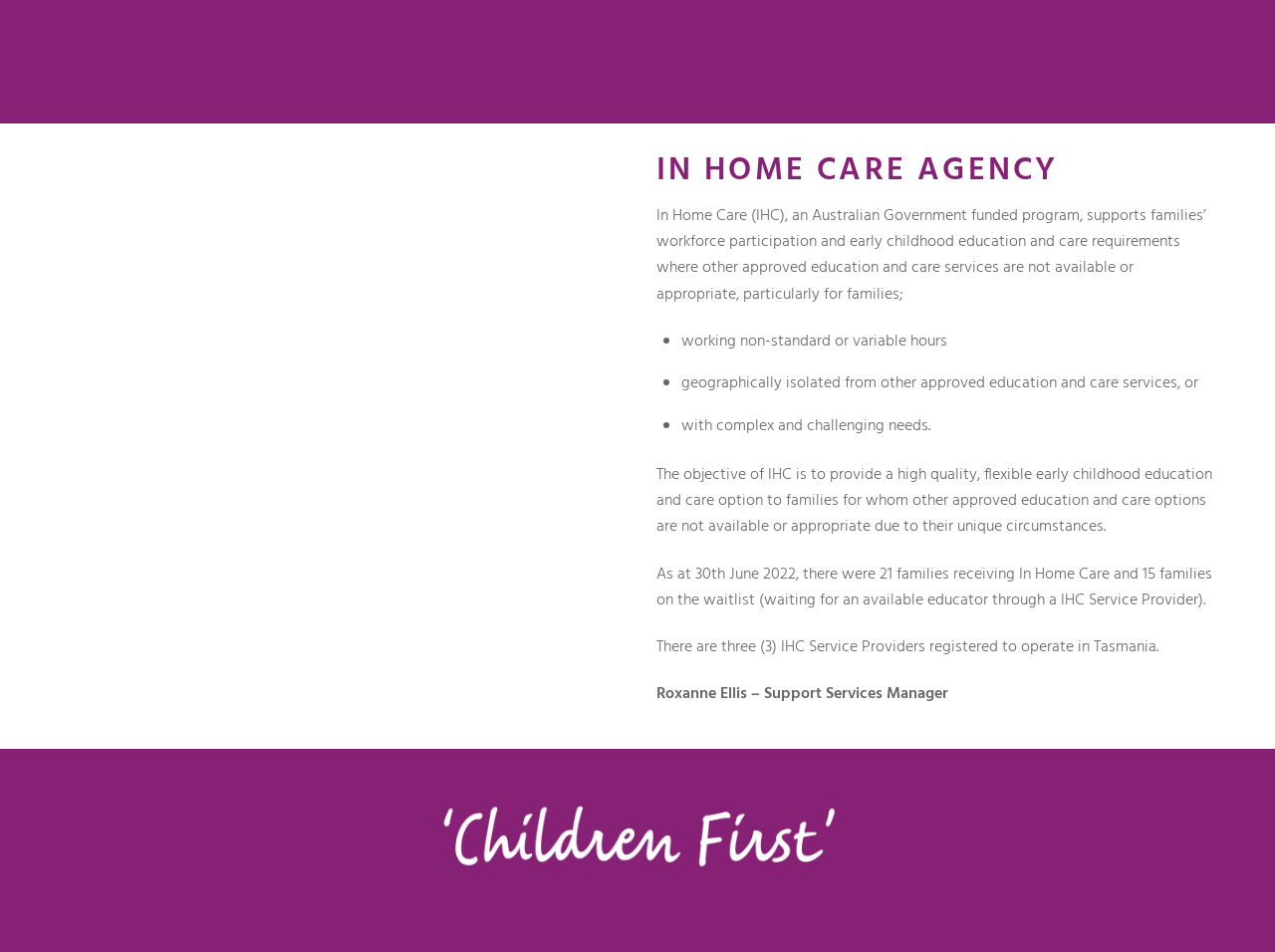Please answer the following question as detailed as possible based on the image: 
What is the name of the report linked at the bottom of the page?

The webpage has a link at the bottom, which is an image with a caption 'Lady Gowrie Tasmania Annual Report', indicating that the report is available for download or viewing.